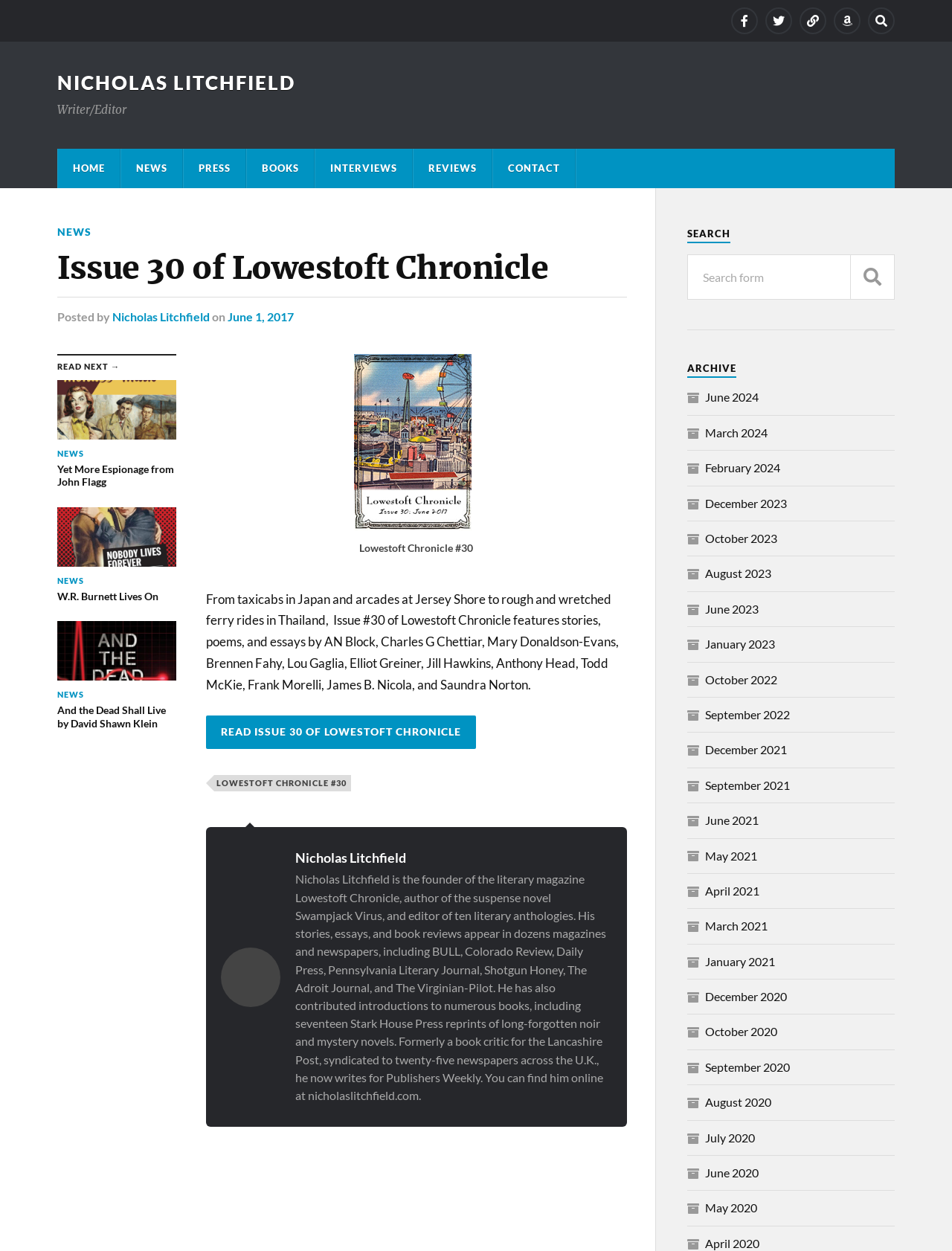Locate the bounding box coordinates of the element to click to perform the following action: 'Visit Nicholas Litchfield's homepage'. The coordinates should be given as four float values between 0 and 1, in the form of [left, top, right, bottom].

[0.31, 0.679, 0.426, 0.692]